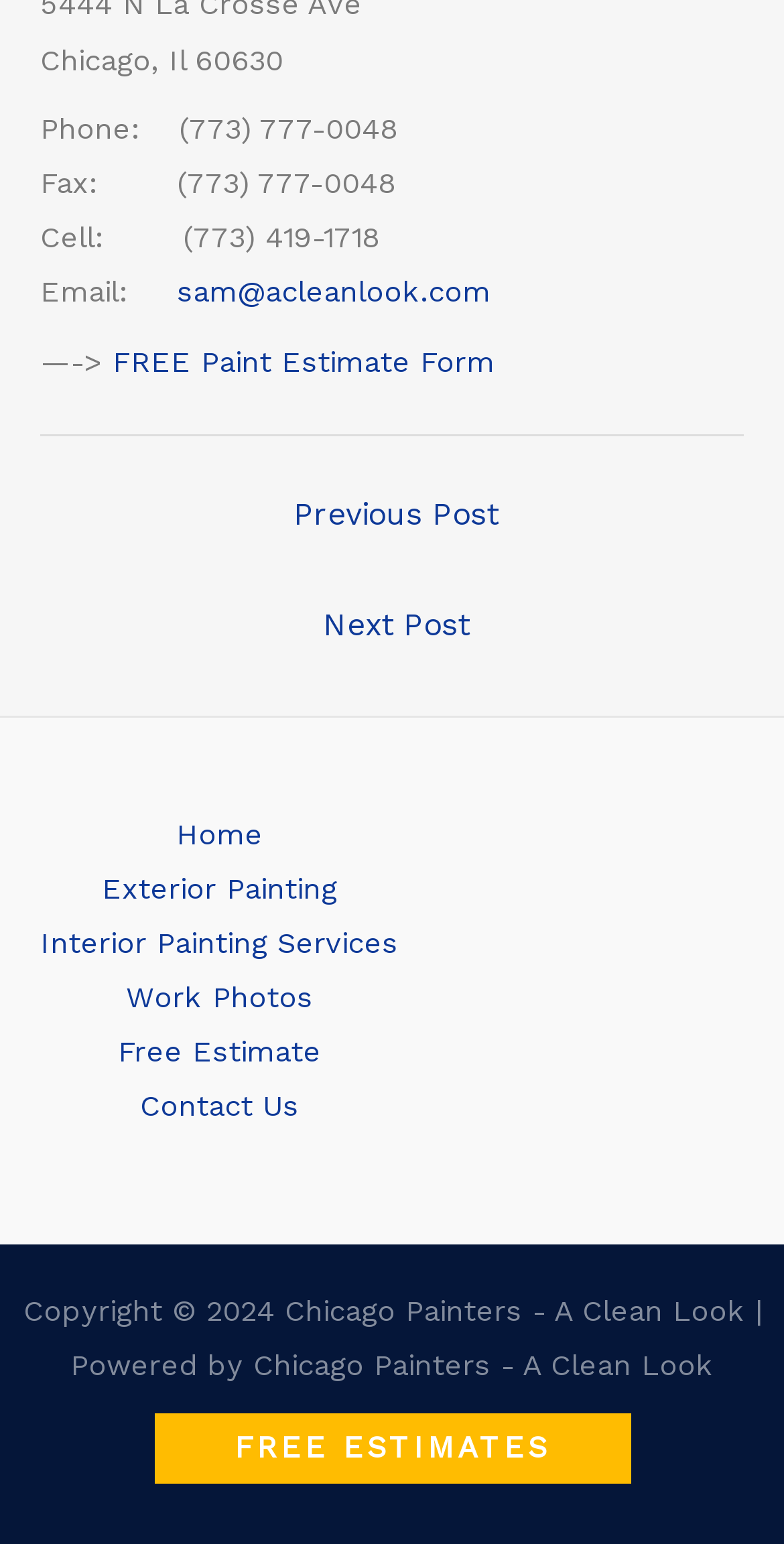Can you find the bounding box coordinates for the element that needs to be clicked to execute this instruction: "Visit the 'Exterior Painting' page"? The coordinates should be given as four float numbers between 0 and 1, i.e., [left, top, right, bottom].

[0.078, 0.558, 0.481, 0.593]